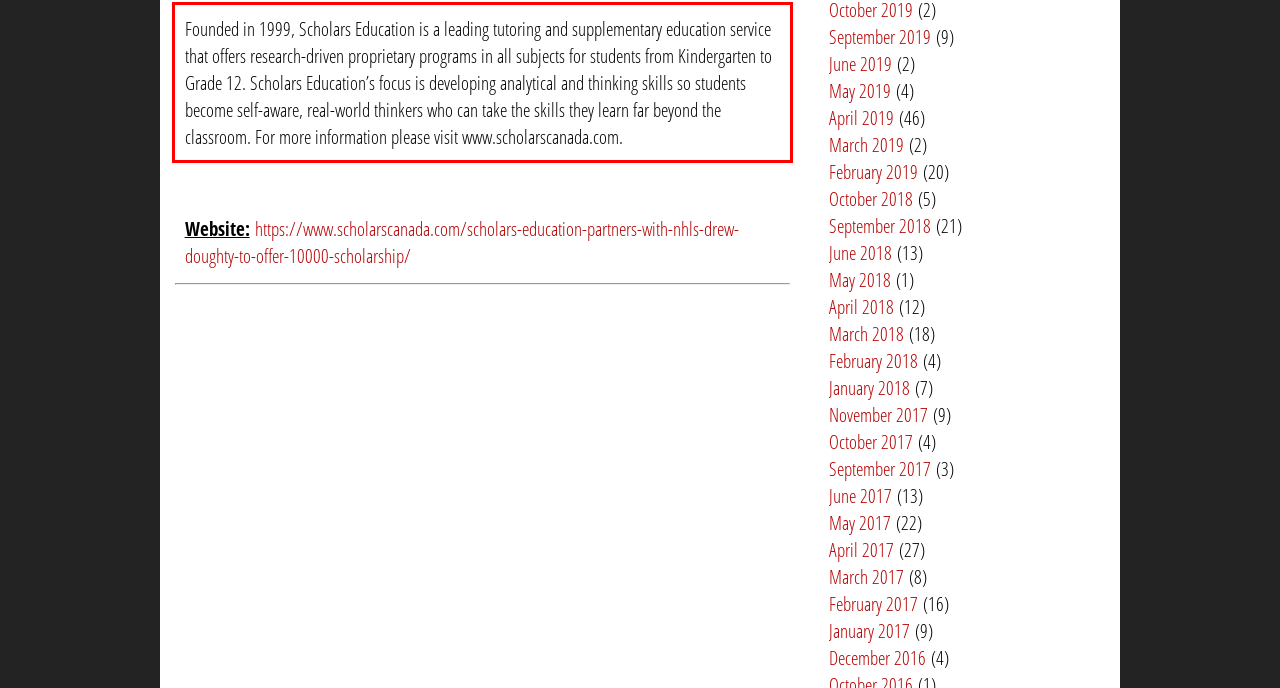Using the provided webpage screenshot, identify and read the text within the red rectangle bounding box.

Founded in 1999, Scholars Education is a leading tutoring and supplementary education service that offers research-driven proprietary programs in all subjects for students from Kindergarten to Grade 12. Scholars Education’s focus is developing analytical and thinking skills so students become self-aware, real-world thinkers who can take the skills they learn far beyond the classroom. For more information please visit www.scholarscanada.com.